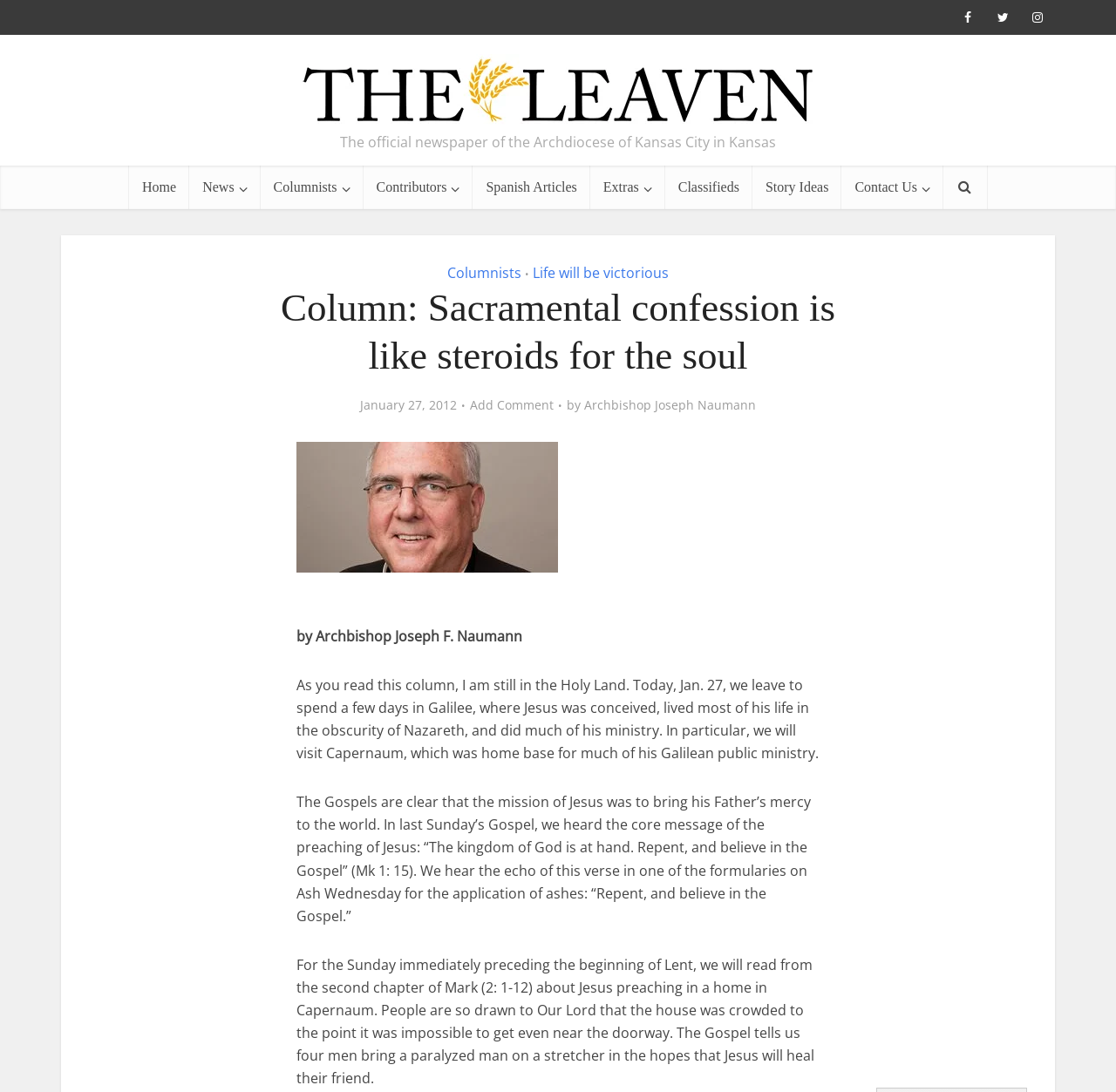Highlight the bounding box coordinates of the region I should click on to meet the following instruction: "Click the link to add a comment".

[0.421, 0.364, 0.496, 0.378]